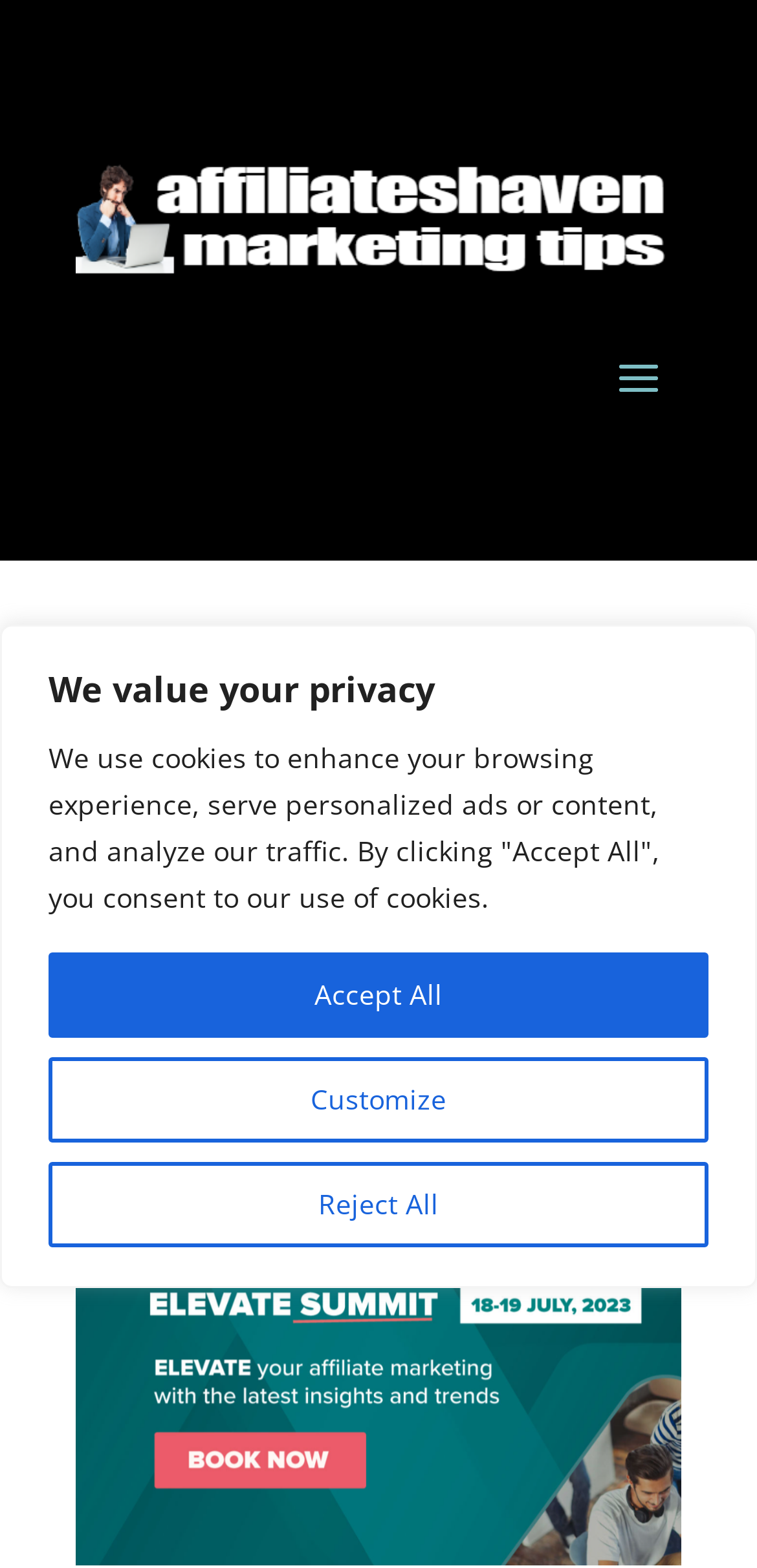Extract the primary header of the webpage and generate its text.

Affiverse Events Launch The ELEVATE Summit 2023 Line-Up For Affiliate As Well As Performance Marketing Practitioners